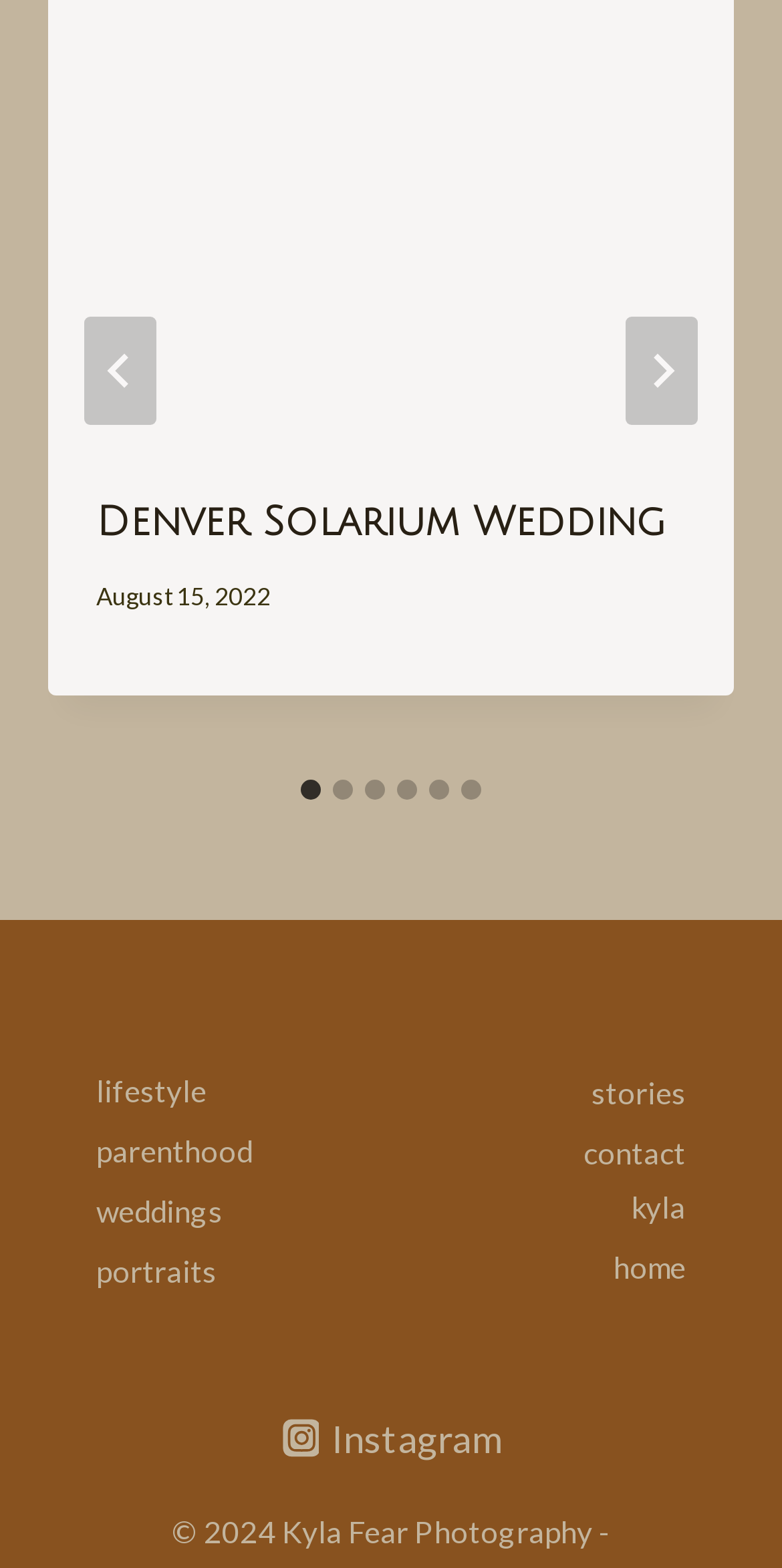With reference to the screenshot, provide a detailed response to the question below:
What social media platform is linked?

The social media platform linked can be determined by looking at the image element that displays the Instagram logo. This suggests that the photographer or the webpage has an Instagram account.